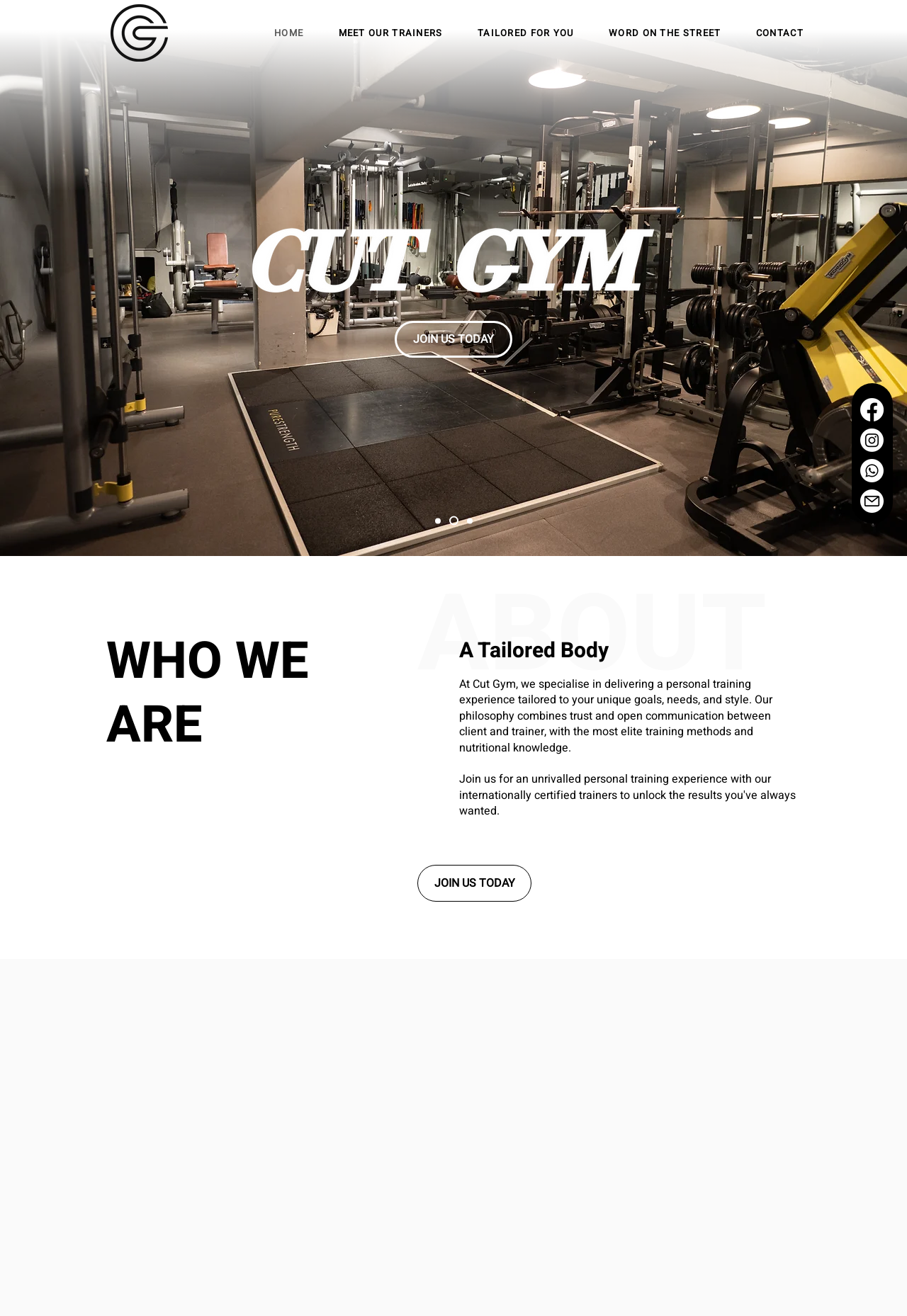Identify the bounding box coordinates for the element that needs to be clicked to fulfill this instruction: "Open the 'MEET OUR TRAINERS' page". Provide the coordinates in the format of four float numbers between 0 and 1: [left, top, right, bottom].

[0.357, 0.015, 0.504, 0.036]